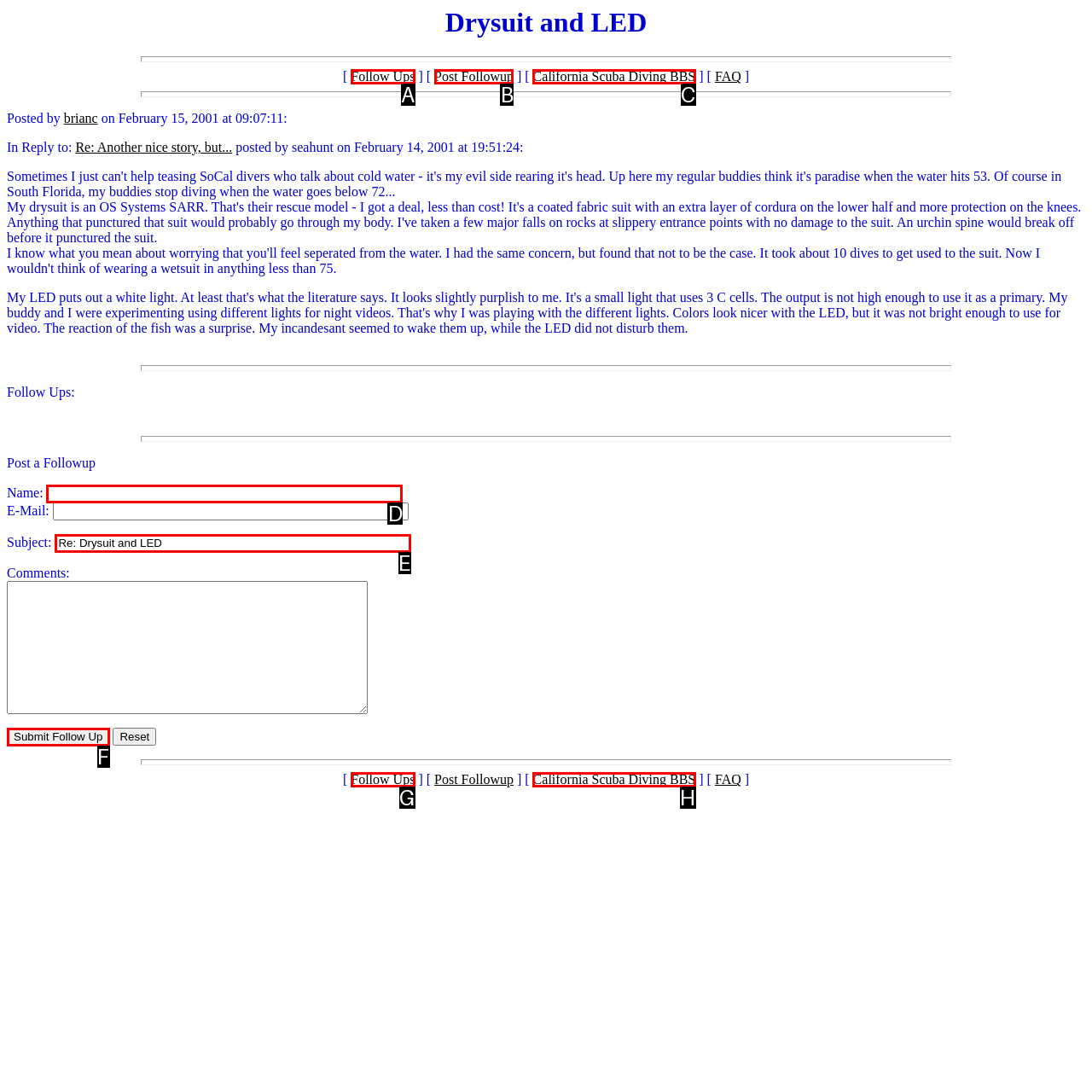Looking at the description: Follow Ups, identify which option is the best match and respond directly with the letter of that option.

G